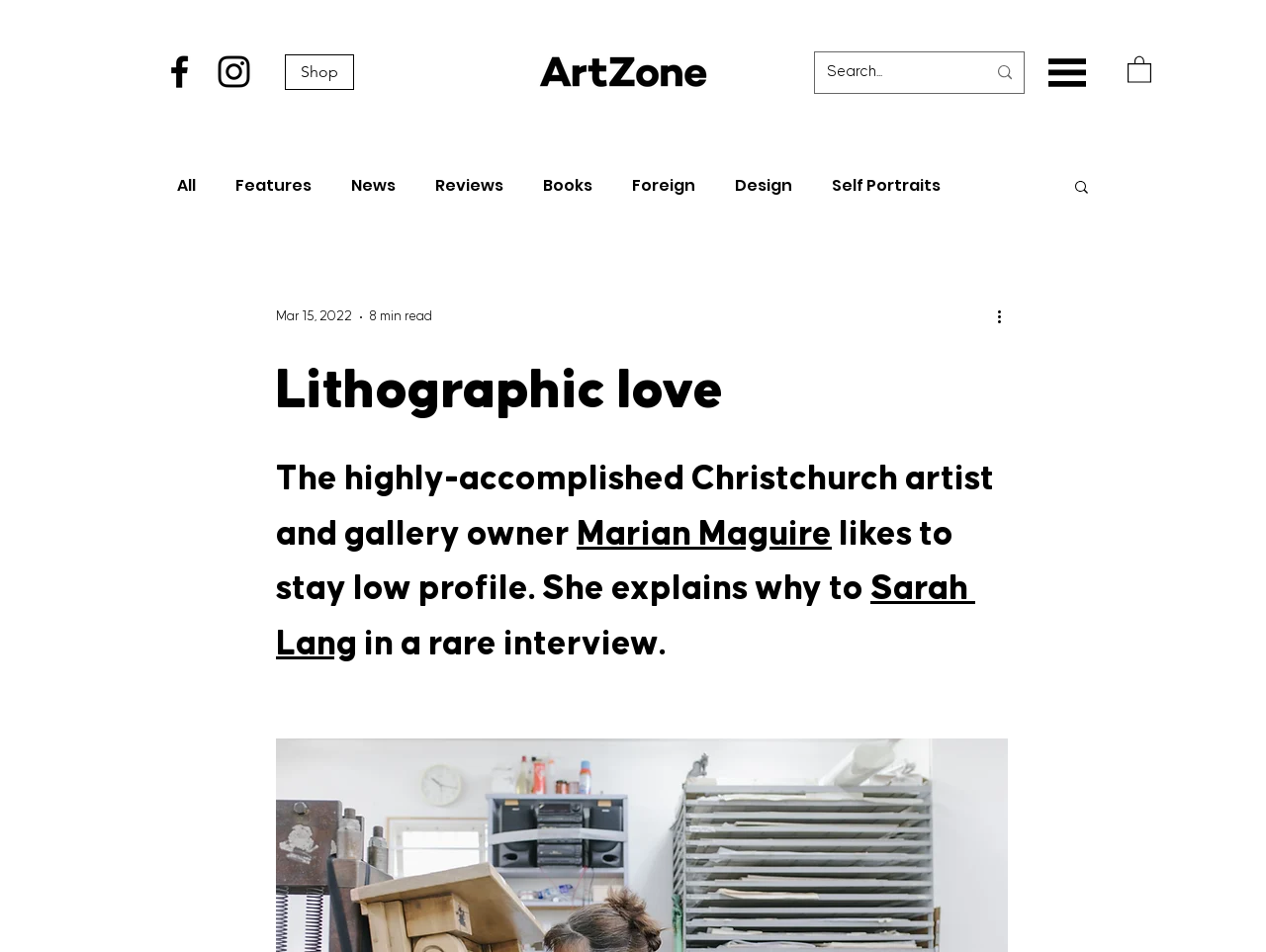What is the category of the article?
Please describe in detail the information shown in the image to answer the question.

I found the answer by looking at the navigation menu, which includes categories such as 'All', 'Features', 'News', 'Reviews', etc. The article is categorized under 'Features'.